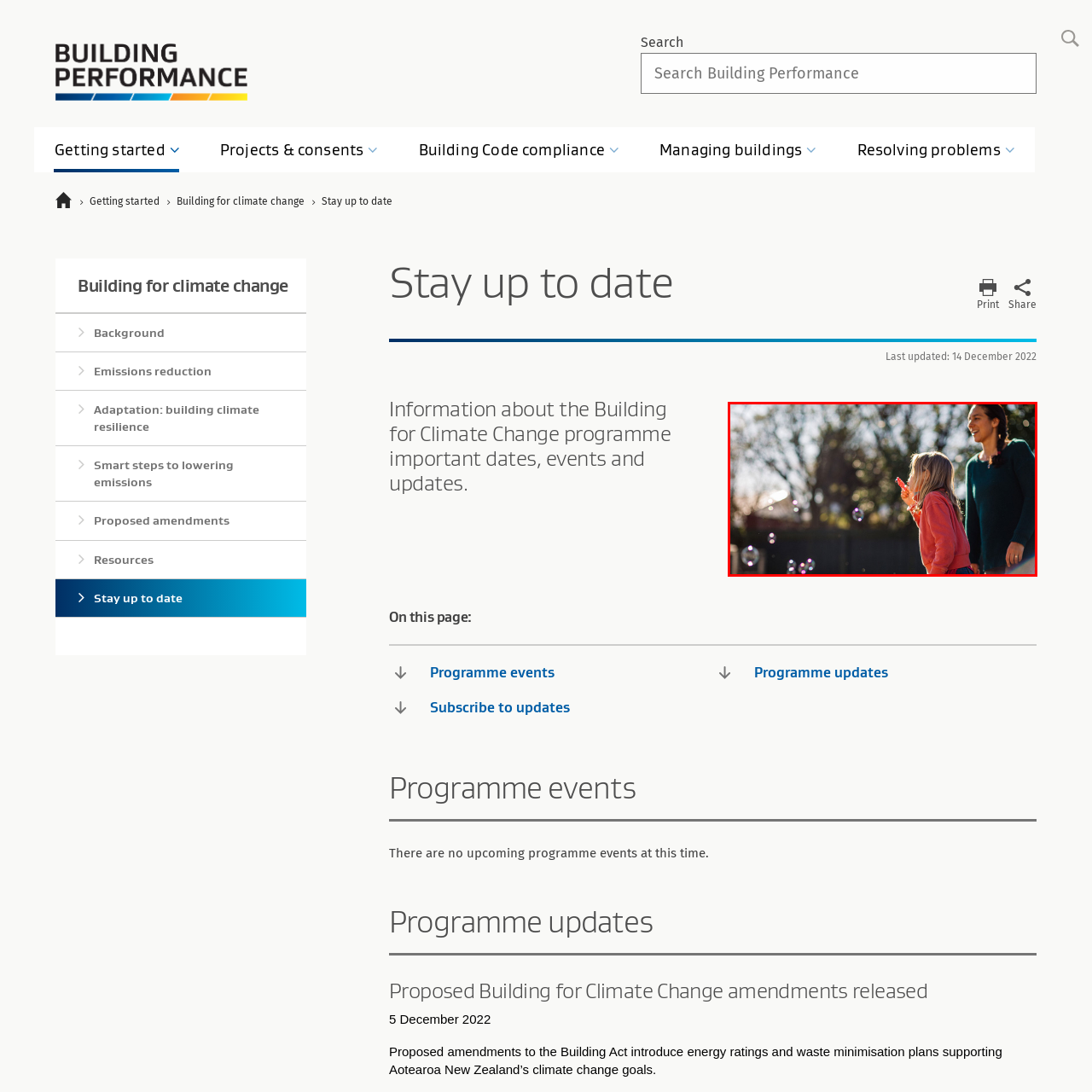Look at the image enclosed within the red outline and answer the question with a single word or phrase:
What is the woman doing in the image?

smiling and encouraging